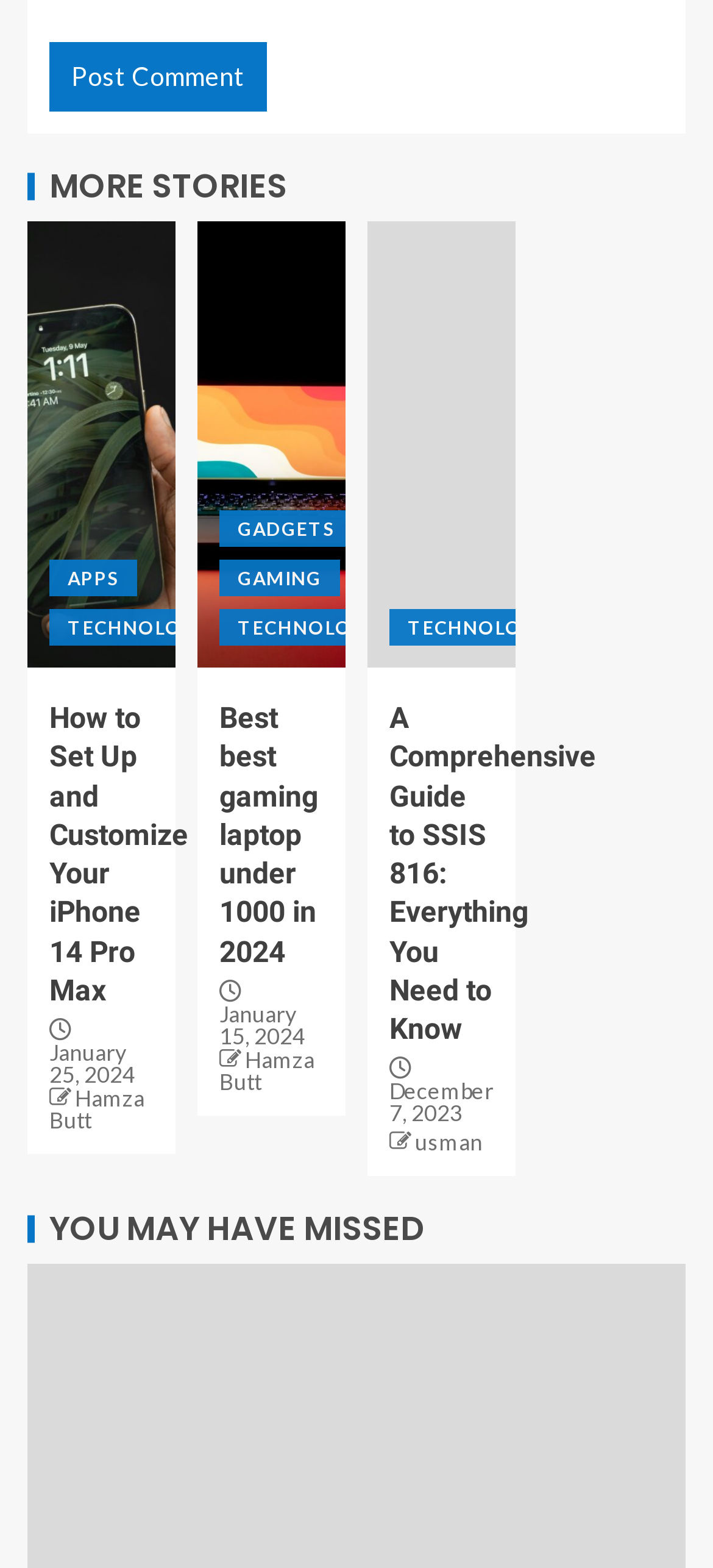Identify the coordinates of the bounding box for the element that must be clicked to accomplish the instruction: "Read the article 'How to Set Up and Customize Your iPhone 14 Pro Max'".

[0.069, 0.446, 0.215, 0.644]